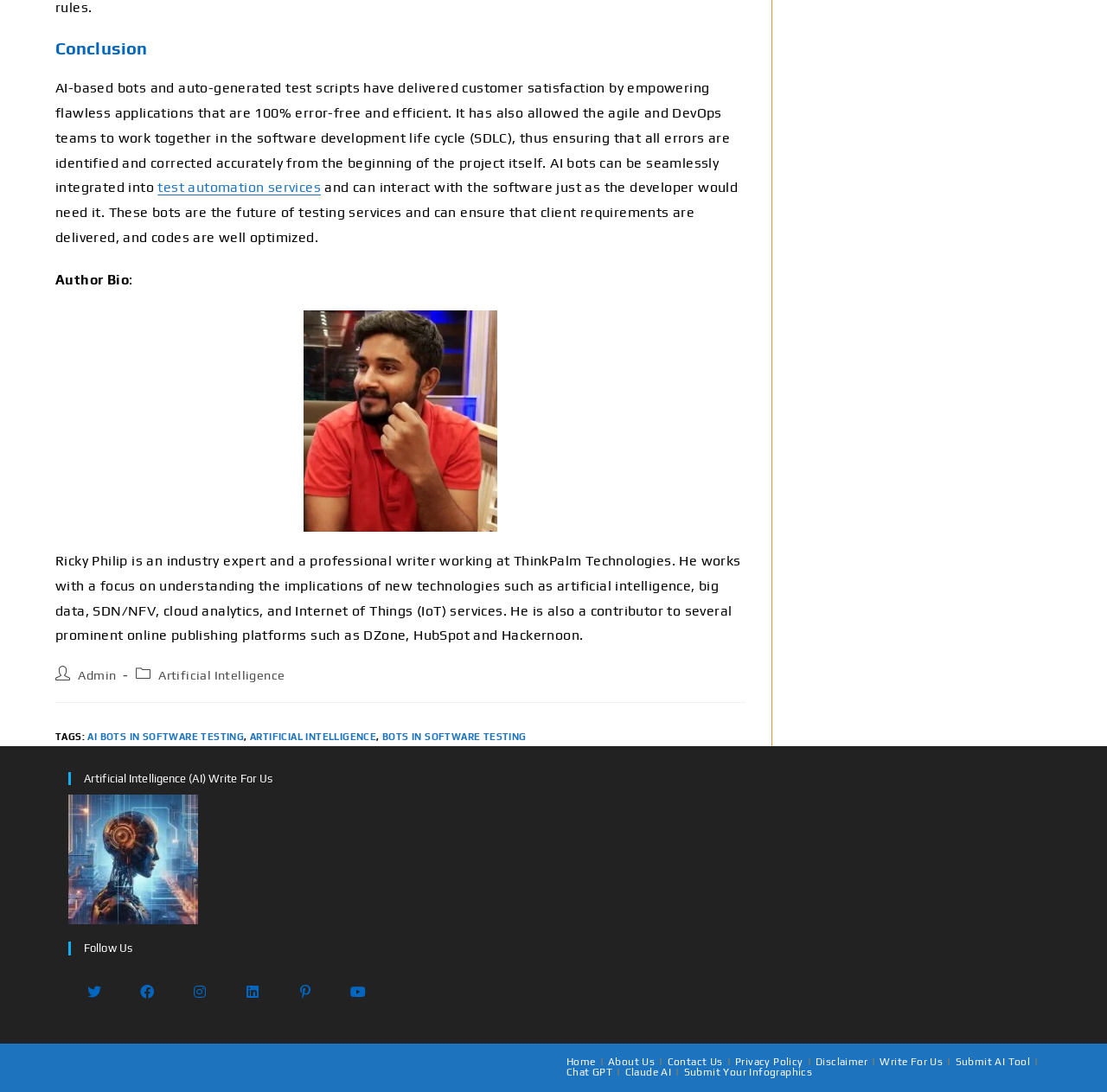What is the topic of the article?
Carefully analyze the image and provide a detailed answer to the question.

The topic of the article can be inferred from the content, which discusses the role of AI-based bots in software testing and their benefits in ensuring error-free applications.